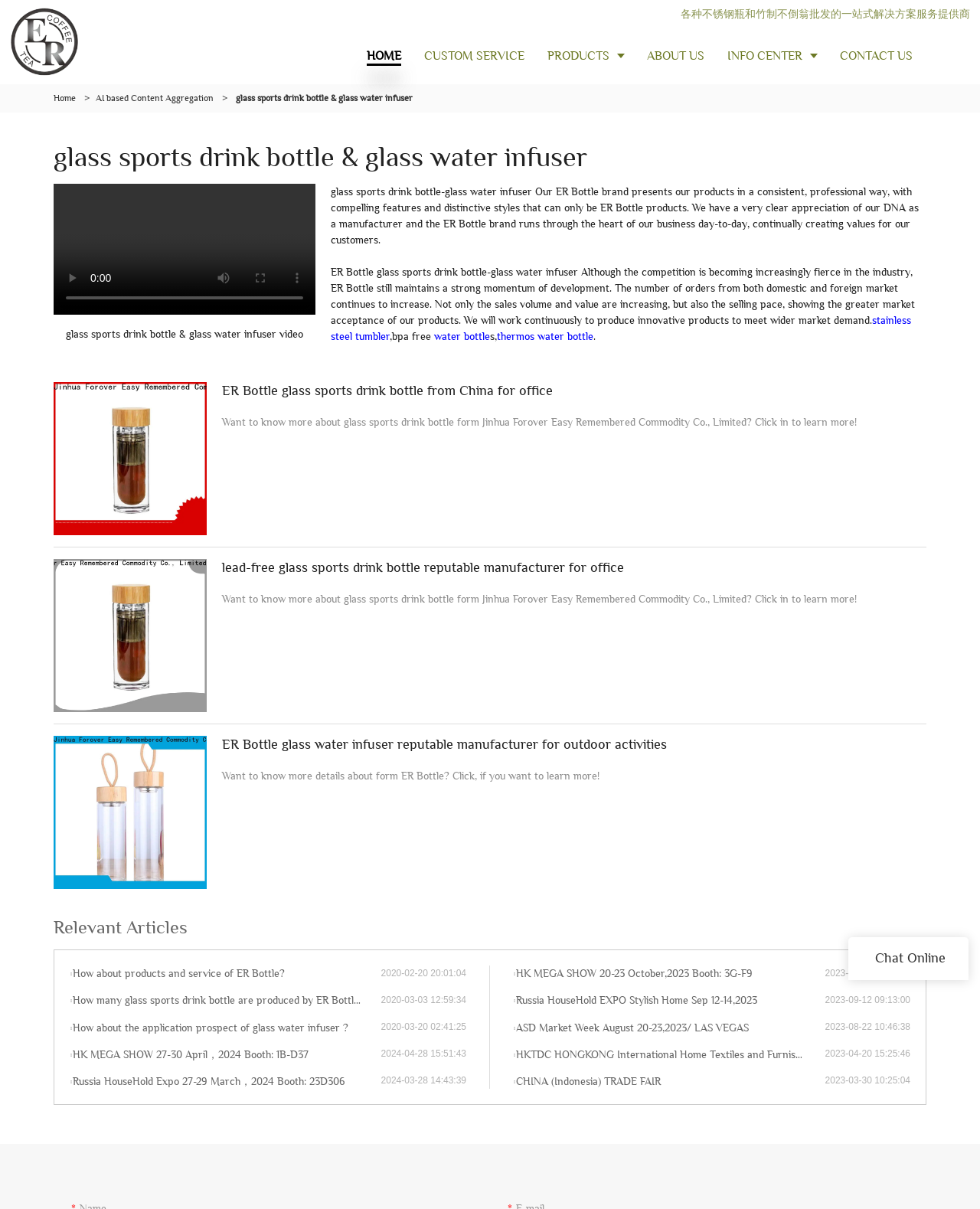Provide the bounding box coordinates of the HTML element this sentence describes: "PRODUCTS". The bounding box coordinates consist of four float numbers between 0 and 1, i.e., [left, top, right, bottom].

[0.547, 0.023, 0.649, 0.07]